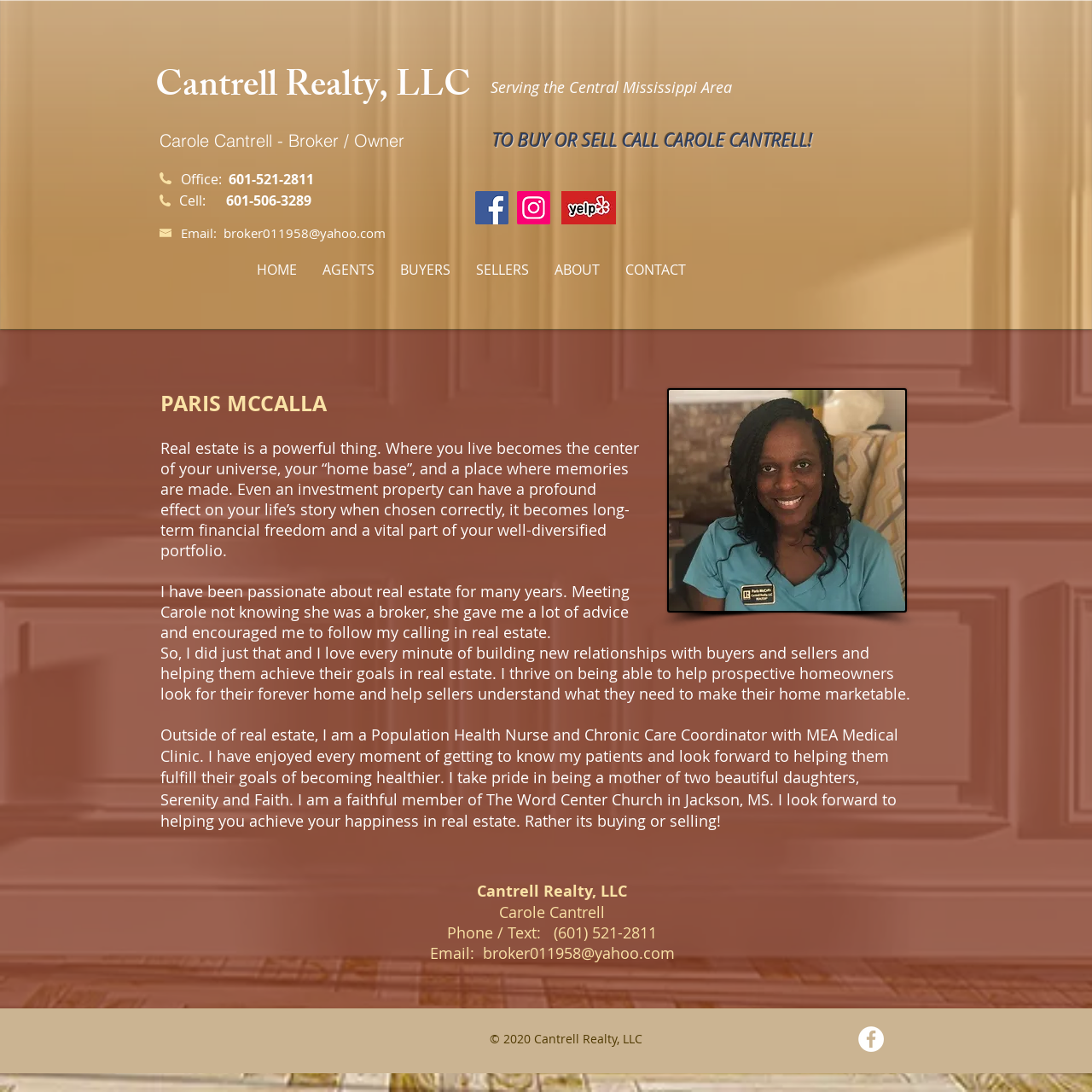Provide a single word or phrase answer to the question: 
What is the name of the realty company?

Cantrell Realty, LLC